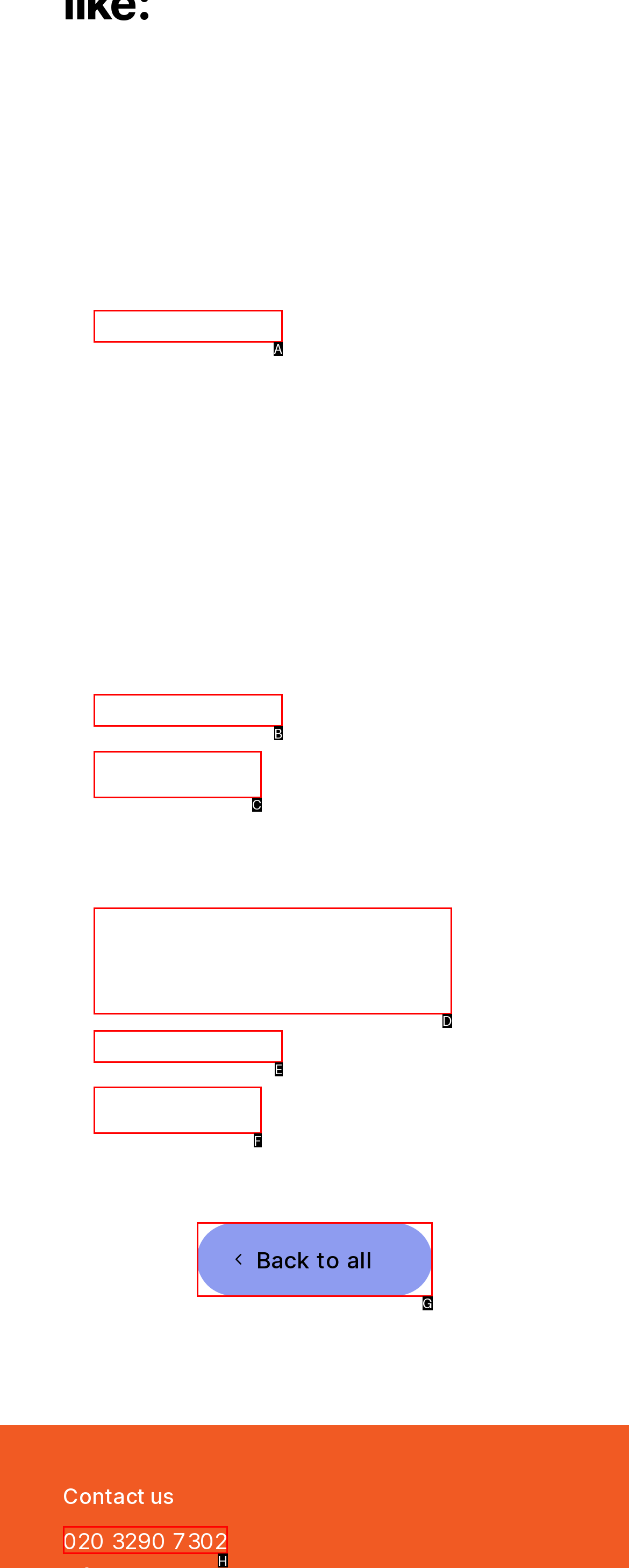Find the option that aligns with: read more
Provide the letter of the corresponding option.

F